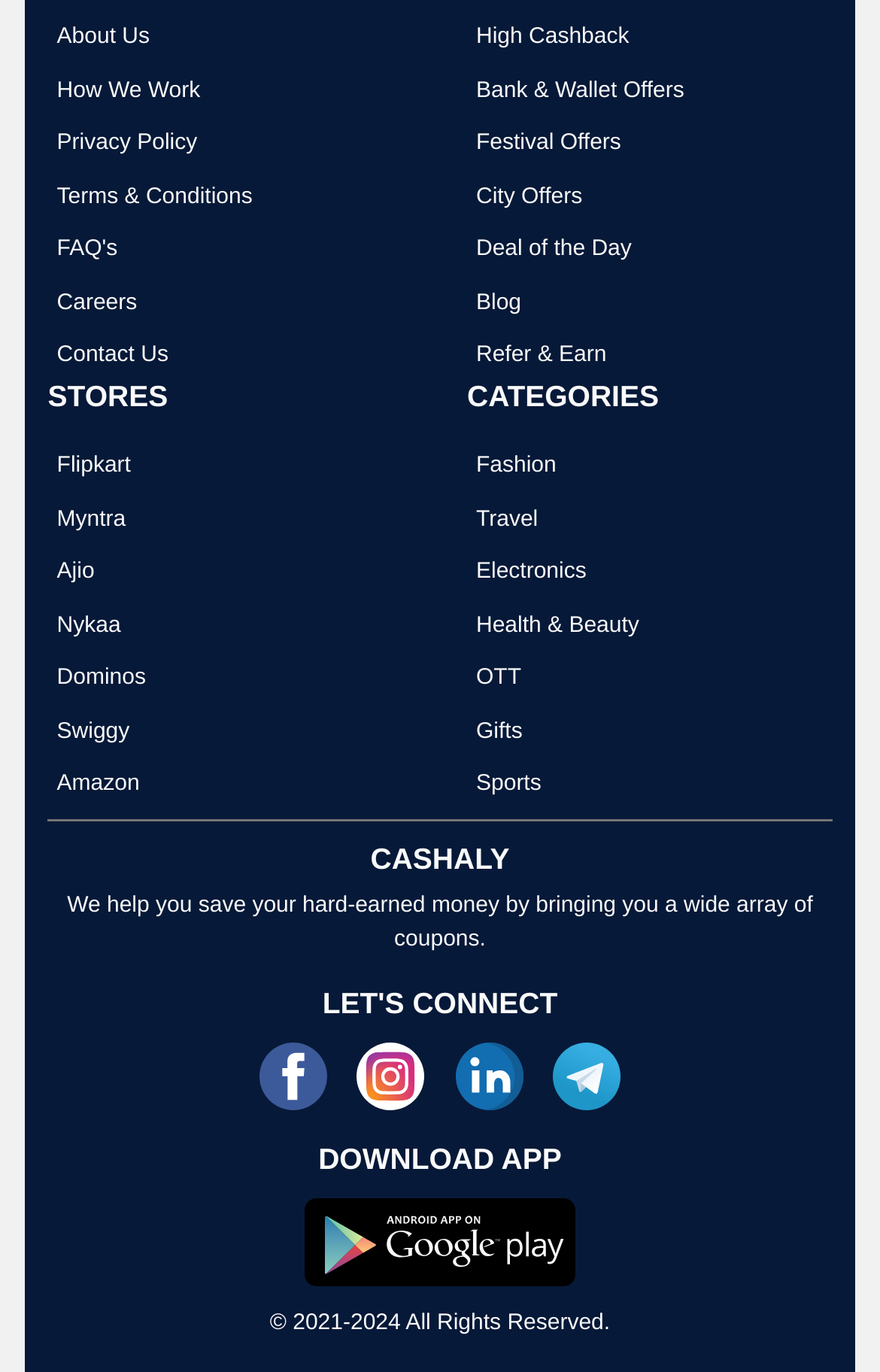Identify the bounding box coordinates of the section that should be clicked to achieve the task described: "Read the blog".

[0.536, 0.208, 0.597, 0.233]